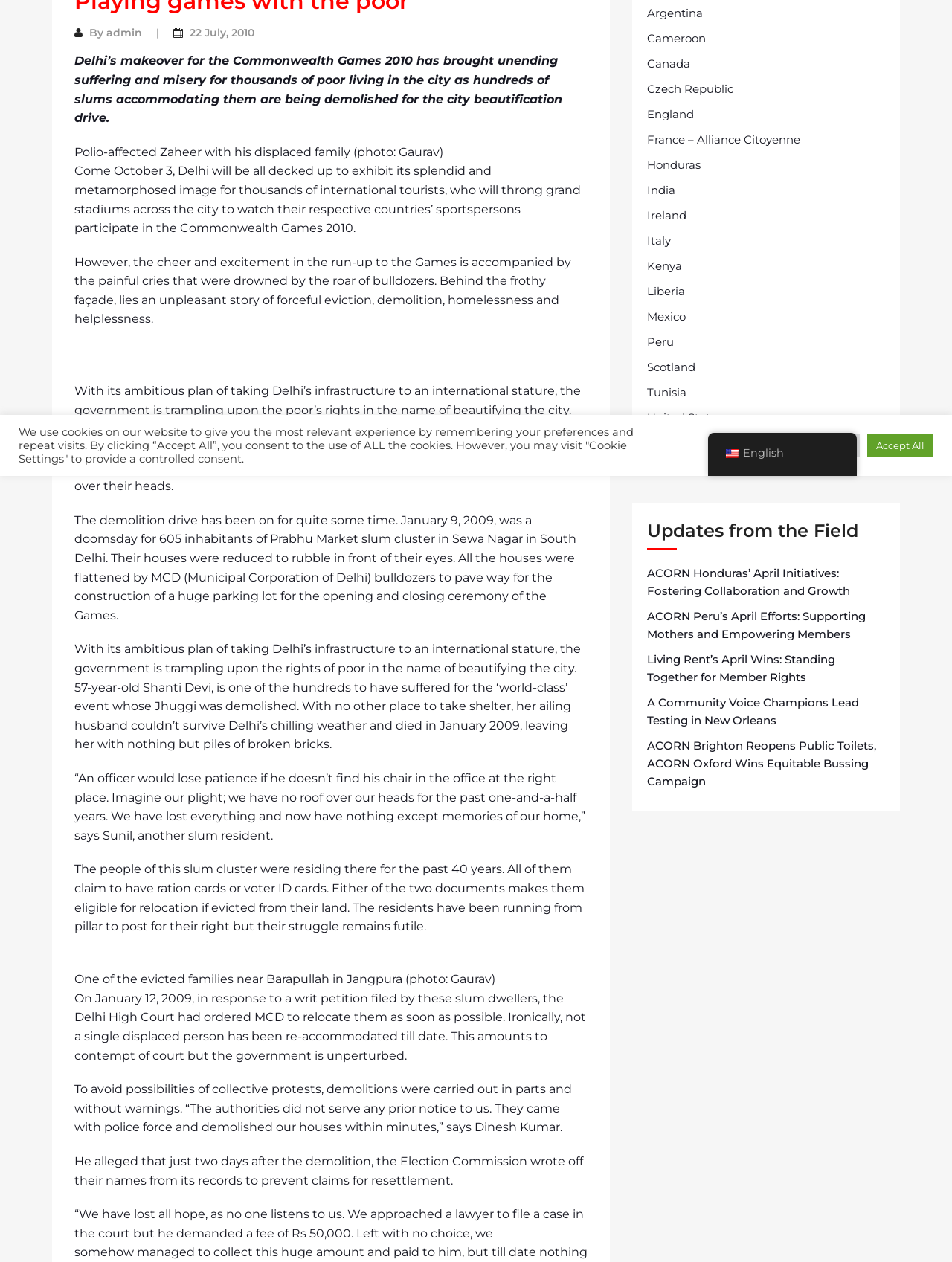Determine the bounding box coordinates for the UI element described. Format the coordinates as (top-left x, top-left y, bottom-right x, bottom-right y) and ensure all values are between 0 and 1. Element description: France – Alliance Citoyenne

[0.68, 0.104, 0.841, 0.118]